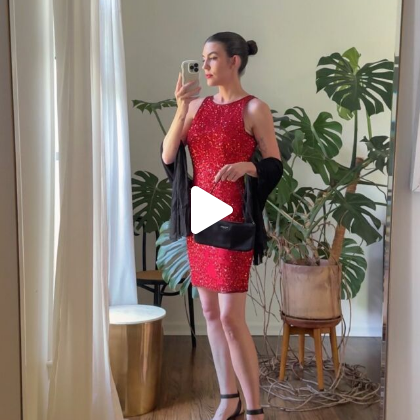What is the atmosphere of the scene?
Please provide a single word or phrase as the answer based on the screenshot.

fresh and lively